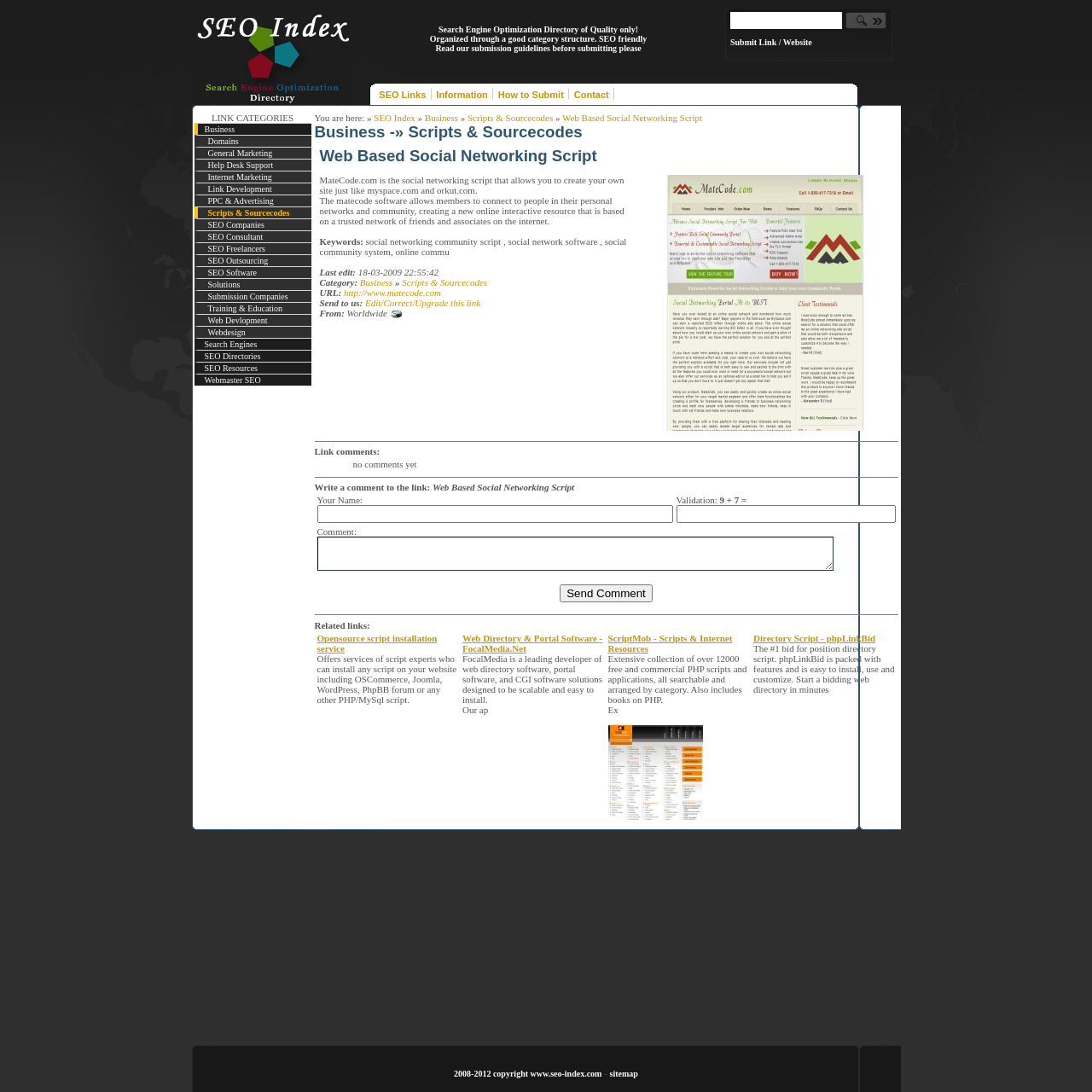Please mark the clickable region by giving the bounding box coordinates needed to complete this instruction: "Search for a link or website".

[0.664, 0.007, 0.817, 0.056]